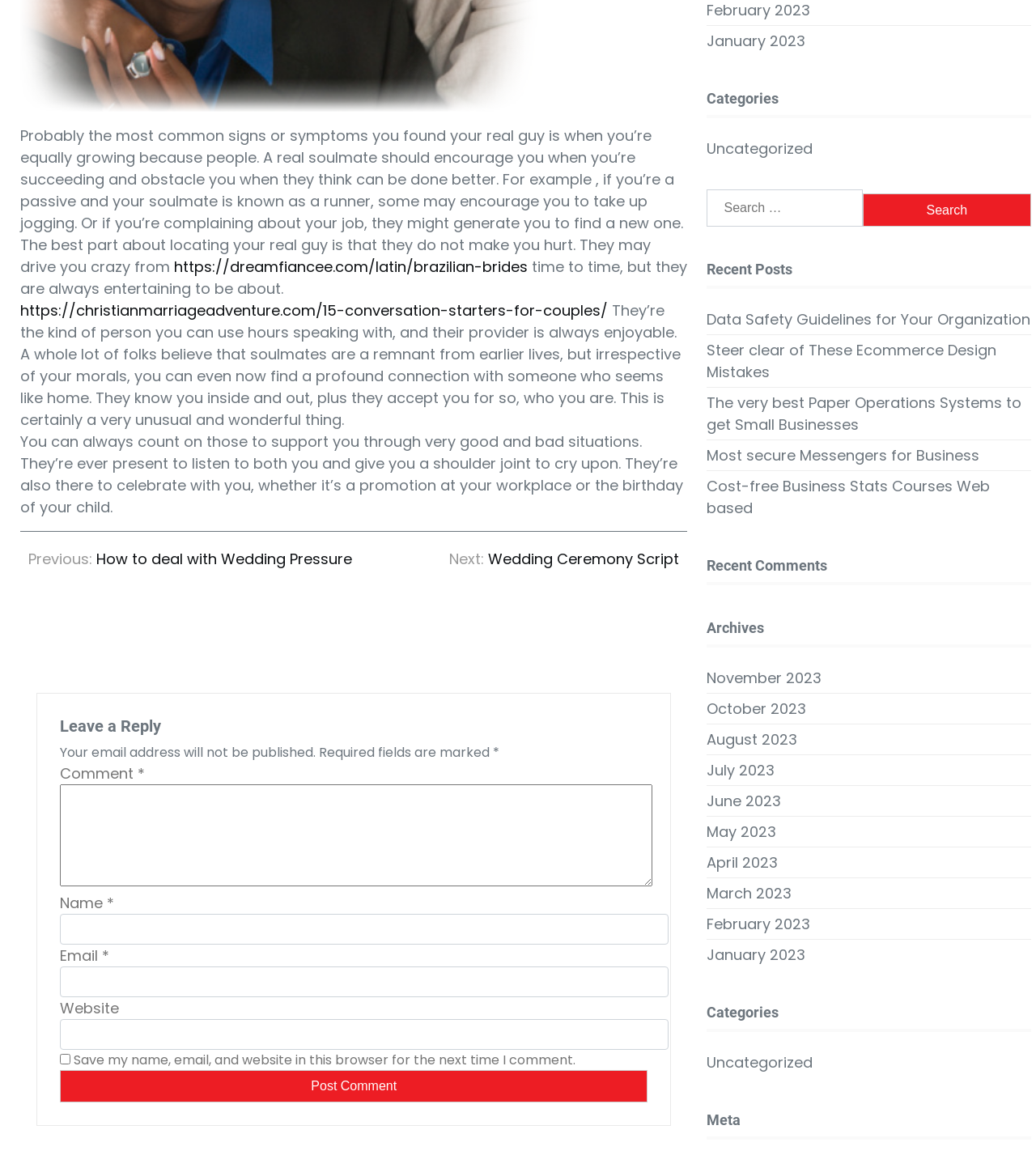What is the category of the article?
Please provide a detailed and thorough answer to the question.

The category of the article is listed as 'Uncategorized' in the 'Categories' section on the right-hand side of the webpage.